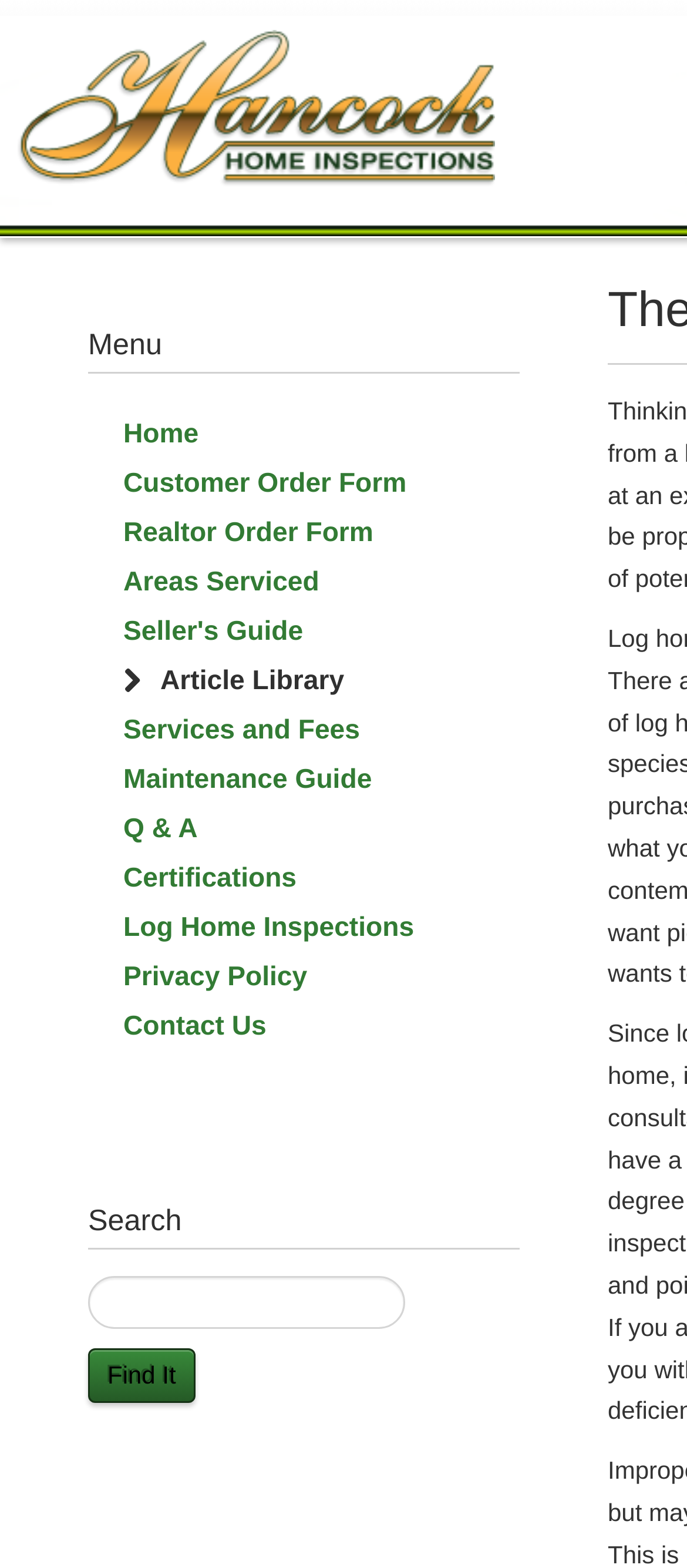Identify the bounding box coordinates for the element you need to click to achieve the following task: "Click on the Home link". Provide the bounding box coordinates as four float numbers between 0 and 1, in the form [left, top, right, bottom].

[0.179, 0.266, 0.756, 0.289]